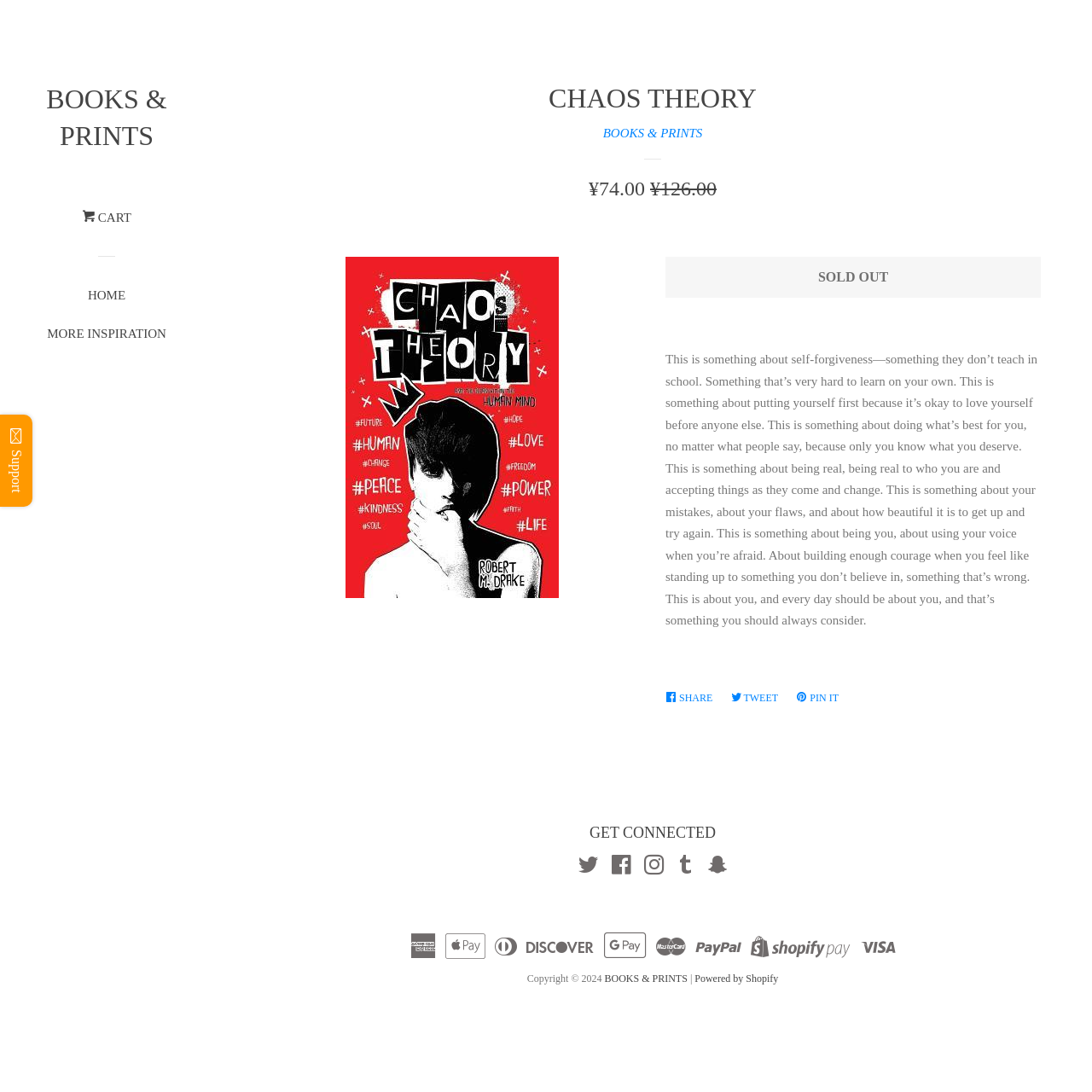What is the regular price of the book?
Using the image as a reference, answer with just one word or a short phrase.

¥126.00